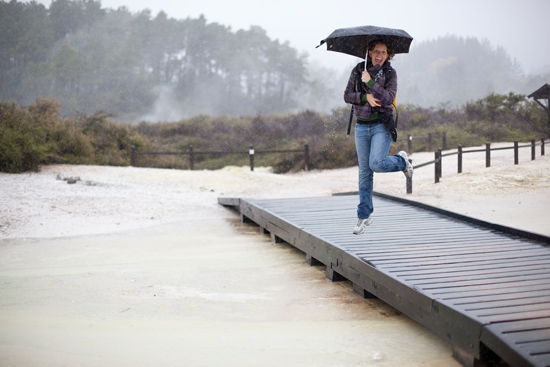Explain the image in detail, mentioning the main subjects and background elements.

A person is caught mid-stride on a wooden boardwalk, joyfully leaping while holding a black umbrella aloft against a backdrop of rain and mist. Dressed casually in a purple jacket layered over a green shirt and blue jeans, they showcase a playful spirit, seemingly unbothered by the wet weather. The surrounding landscape features lush greenery in the distance, complemented by patches of wet sand and a winding path that leads into a slightly foggy atmosphere, enhancing the sense of adventure and spontaneity in this rainy day exploration.